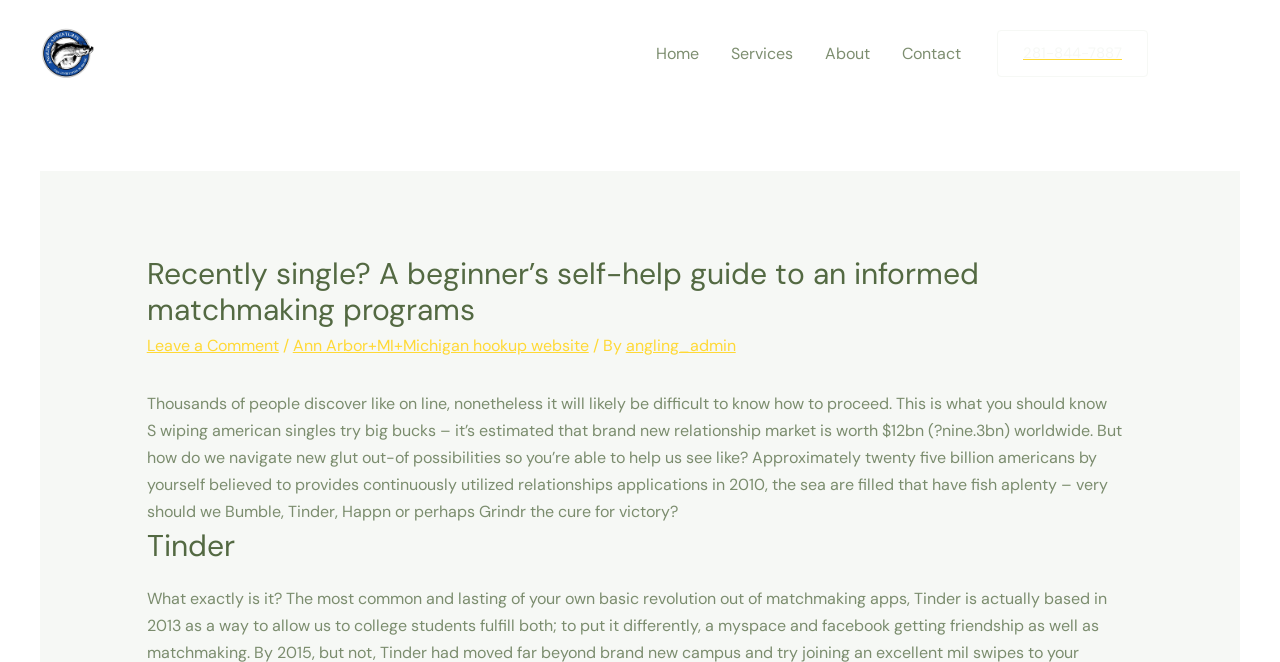Extract the main title from the webpage and generate its text.

Recently single? A beginner’s self-help guide to an informed matchmaking programs